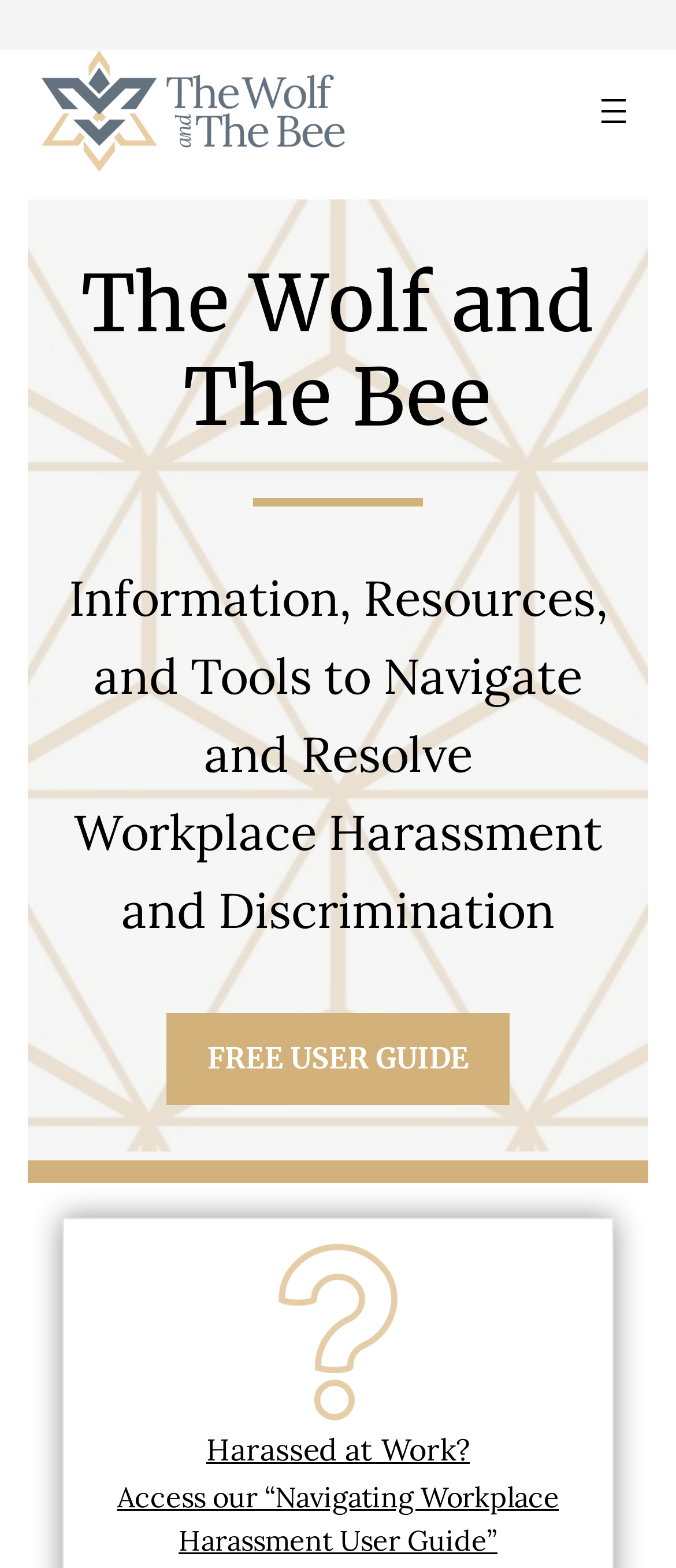What is the purpose of the 'FREE USER GUIDE' link?
Carefully analyze the image and provide a thorough answer to the question.

The 'FREE USER GUIDE' link is likely to provide access to a user guide related to navigating workplace harassment. The link is prominently displayed on the webpage, suggesting that it is an important resource for users.